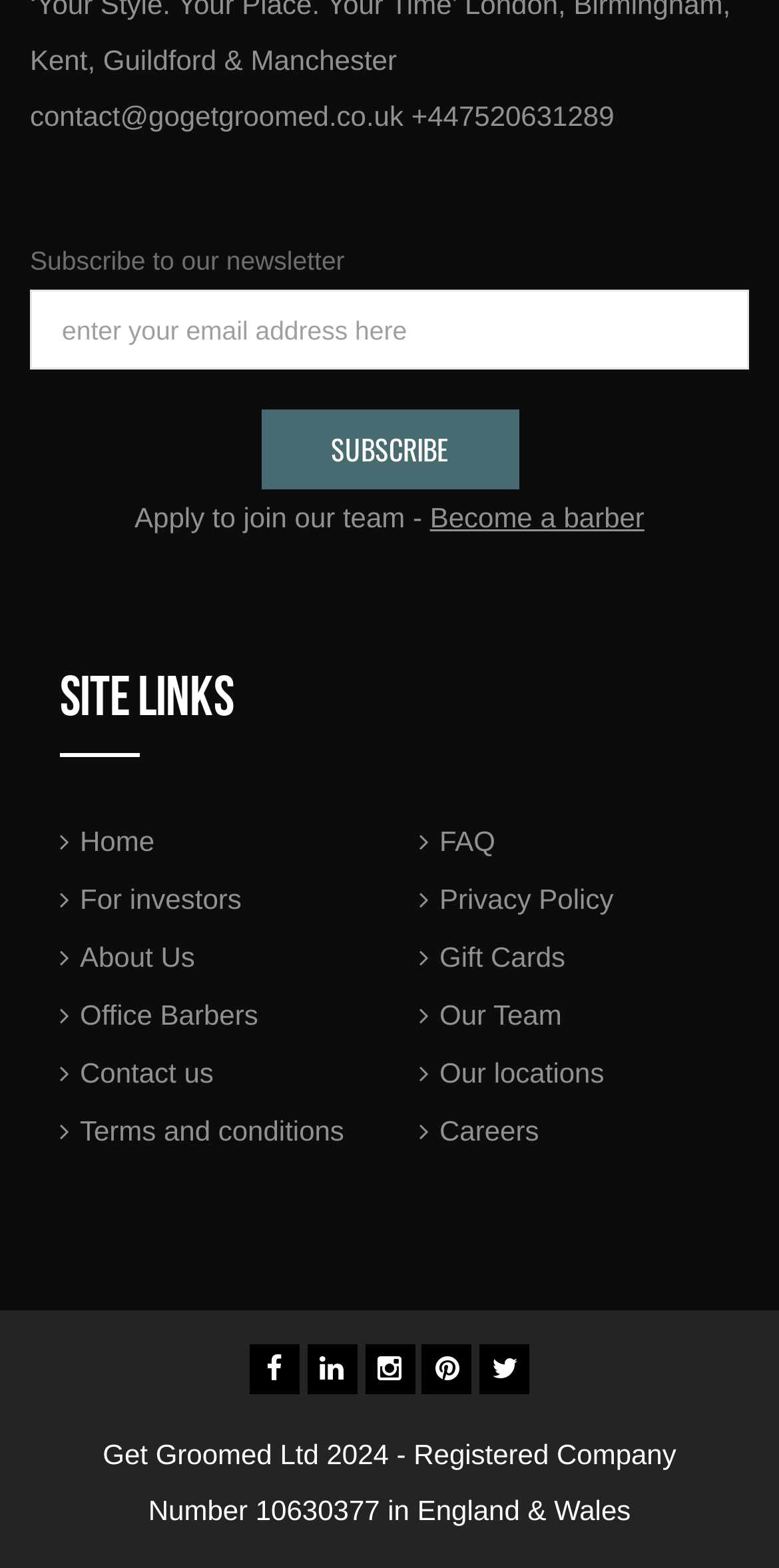Please identify the bounding box coordinates of the element on the webpage that should be clicked to follow this instruction: "Read 'modern warfare 2 vpn – Avis sur les VPN – 10 meilleurs vpn'". The bounding box coordinates should be given as four float numbers between 0 and 1, formatted as [left, top, right, bottom].

None